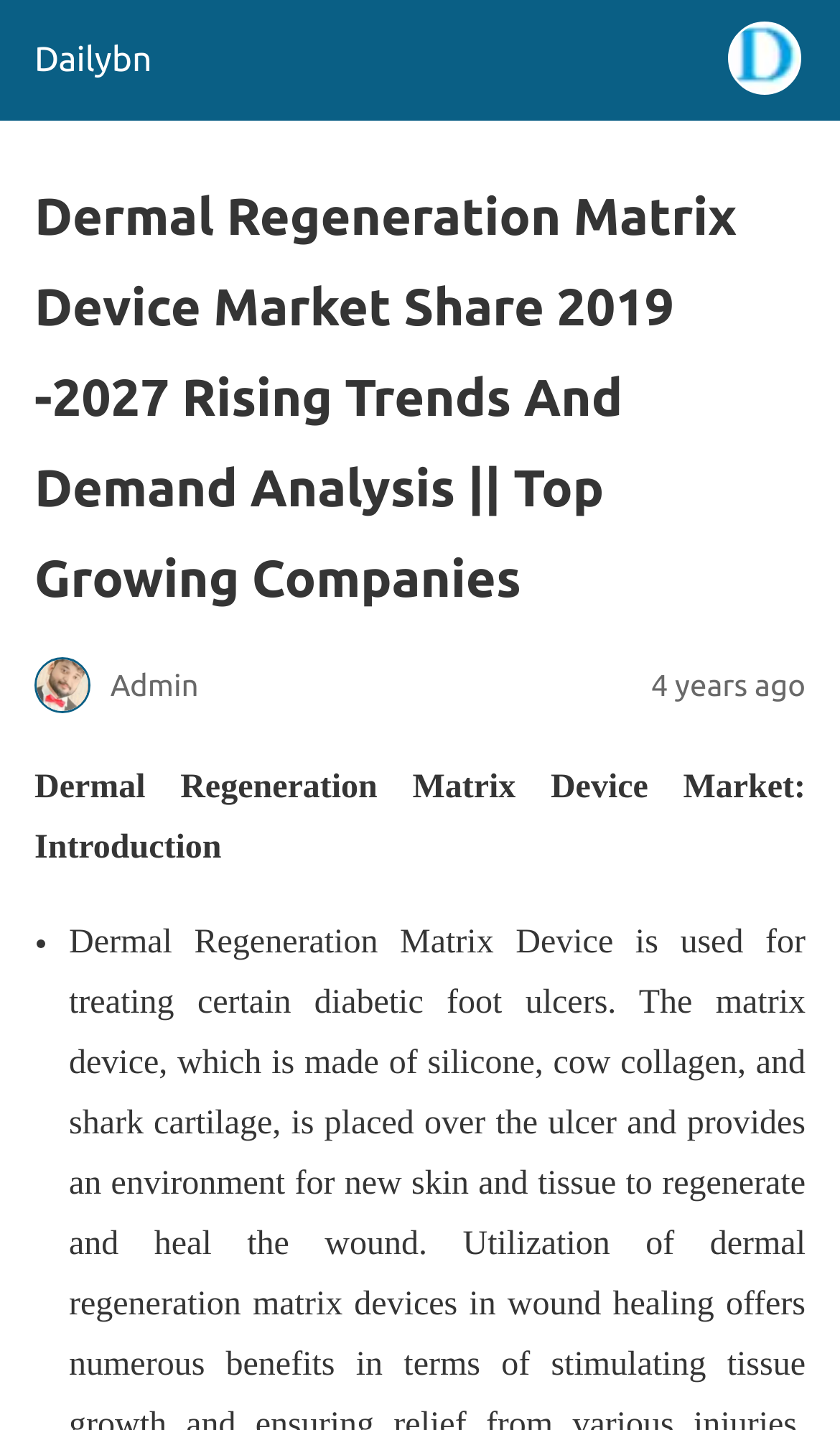Given the element description "Dailybn", identify the bounding box of the corresponding UI element.

[0.041, 0.029, 0.181, 0.056]